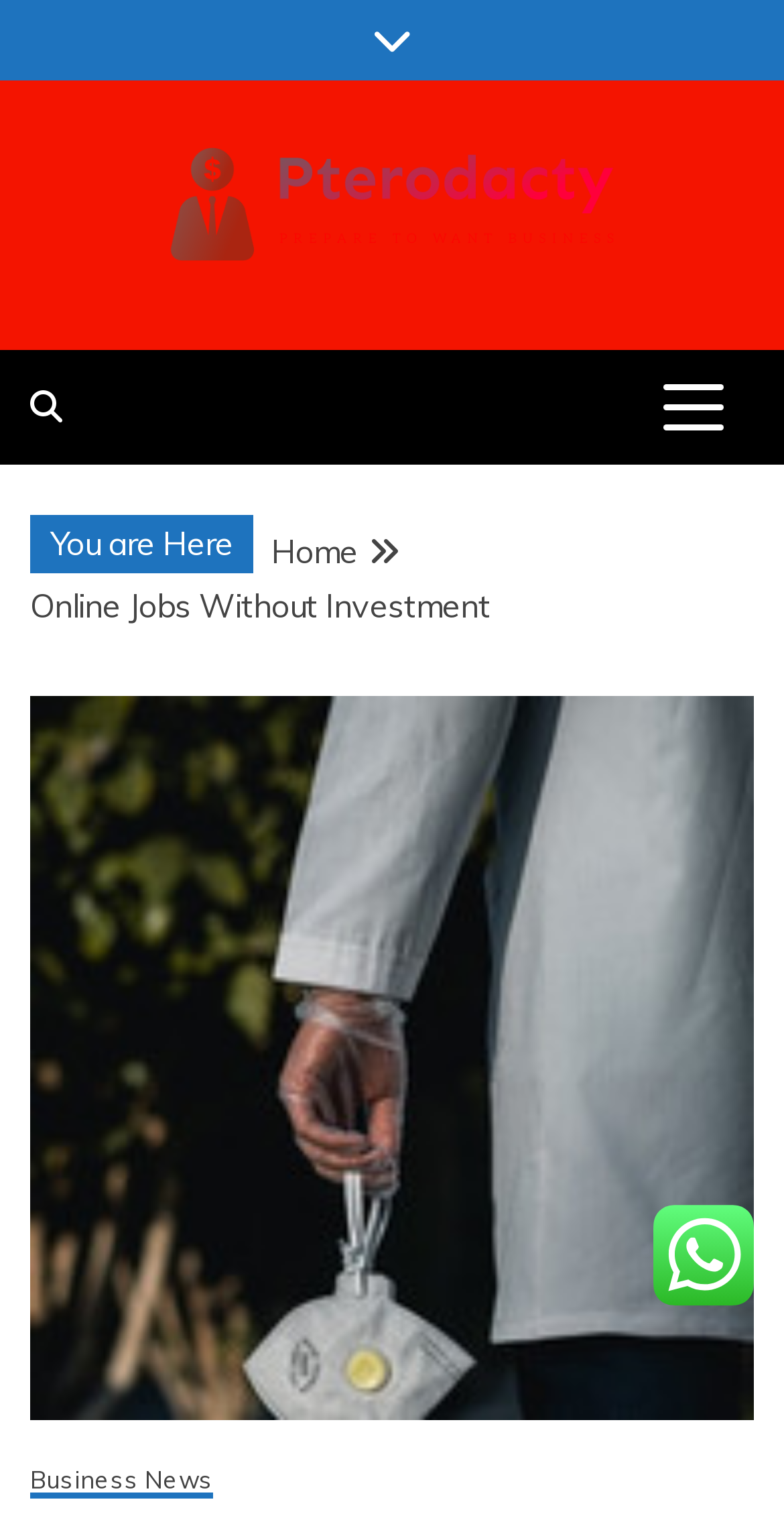Elaborate on the webpage's design and content in a detailed caption.

The webpage is about online jobs without investment, specifically related to Pterodacty. At the top-left corner, there is a small icon represented by '\uf078'. Next to it, there is a link to Pterodacty, accompanied by an image of the same name. Below this, there is a link to Pterodacty again, followed by a static text "Prepare To Want Business".

On the top-right corner, there is a button that controls the primary menu. Below it, there is another icon represented by '\uf002'. To the right of this icon, there is a static text "You are Here" and a navigation section labeled "Breadcrumbs". This section contains a link to "Home" and a static text "Online Jobs Without Investment". Below this text, there is a large image related to online jobs without investment, which takes up most of the bottom half of the page. At the very bottom, there is a link to "Business News".

There are a total of 4 images on the page, including the Pterodacty logo, the icon represented by '\uf002', the large image related to online jobs without investment, and another image at the bottom-right corner. The page also contains several links, including links to Pterodacty, Home, and Business News.